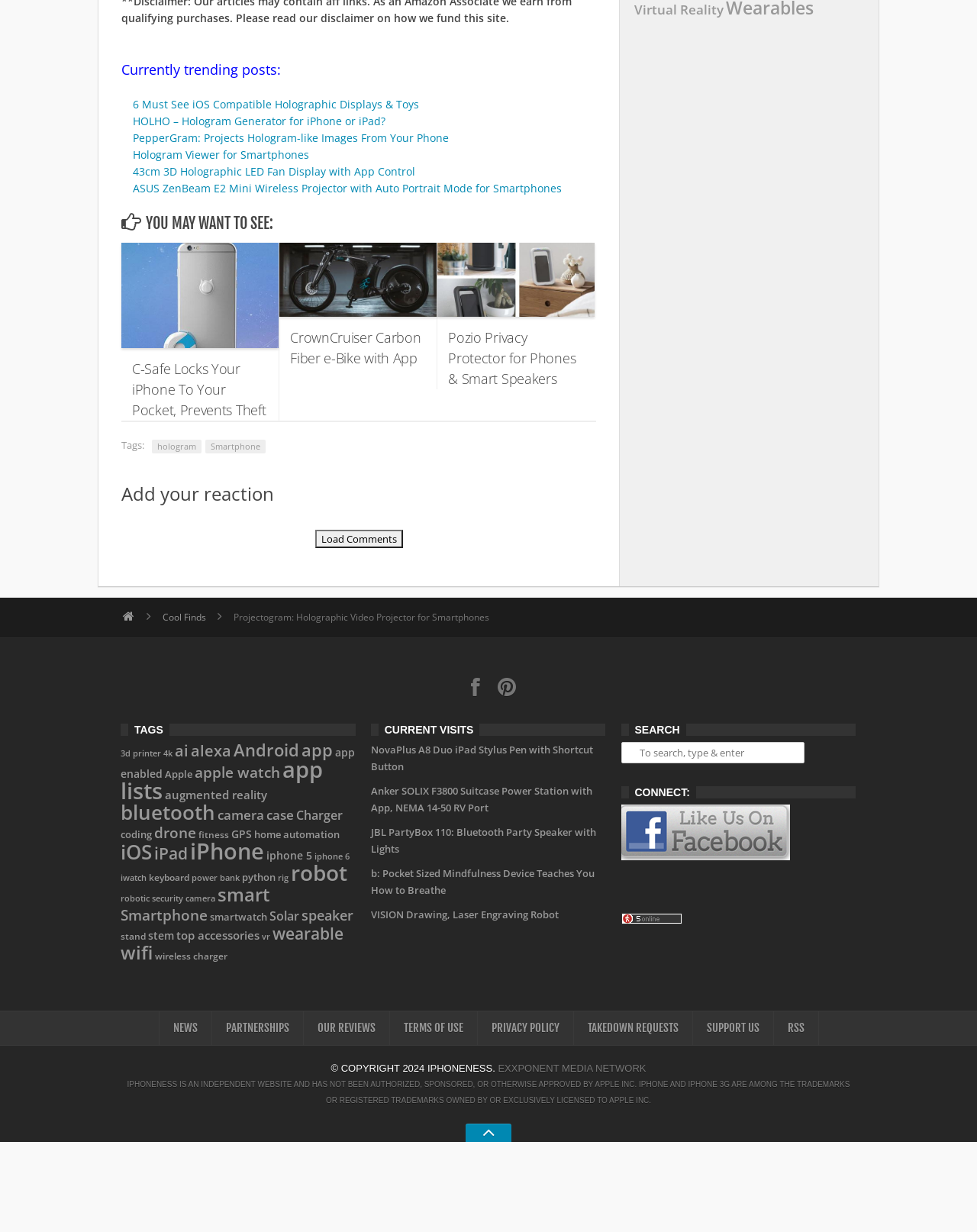Locate the bounding box coordinates of the segment that needs to be clicked to meet this instruction: "Click on the 'NEWS' link".

[0.163, 0.653, 0.216, 0.681]